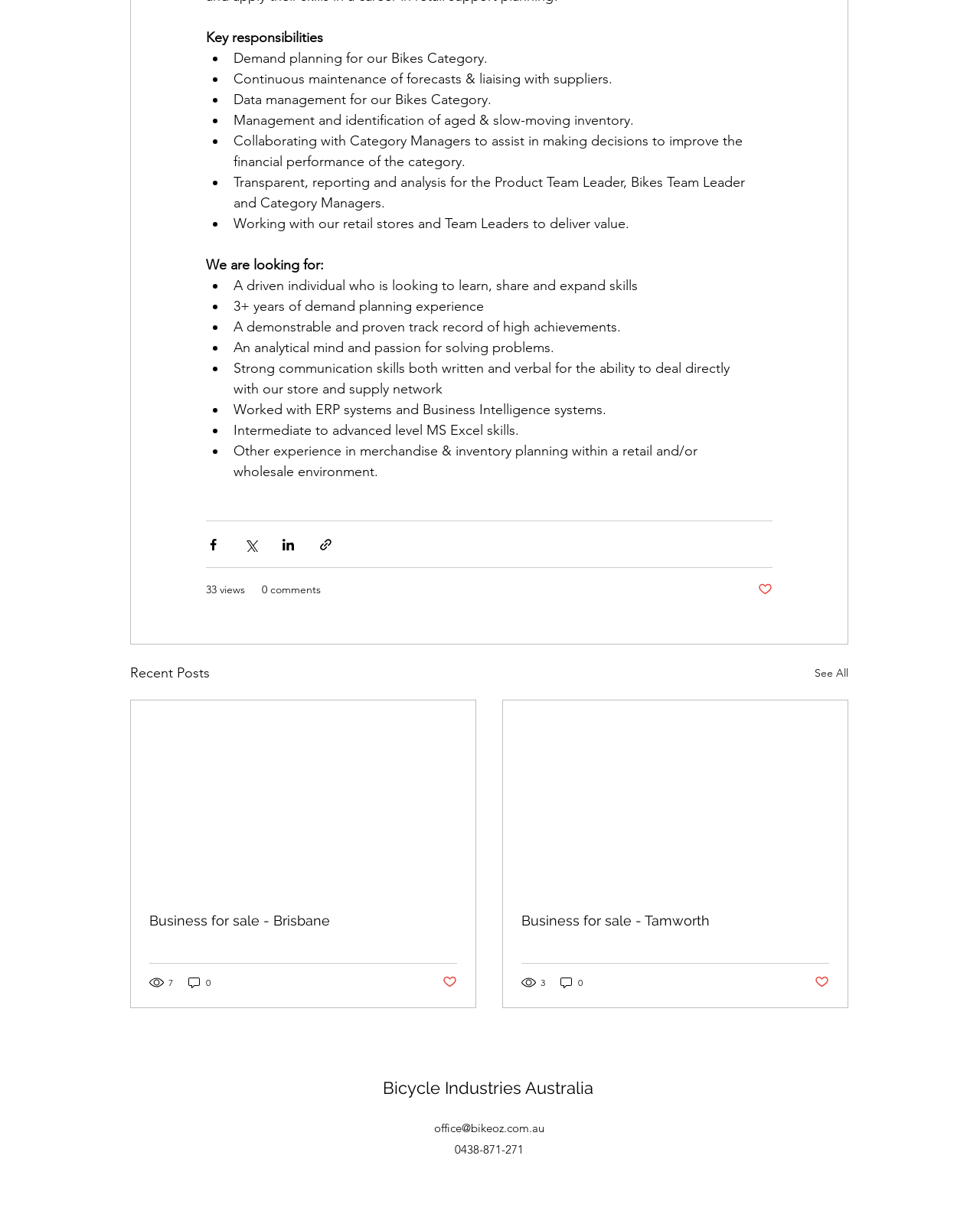How many views does the first post have? From the image, respond with a single word or brief phrase.

33 views